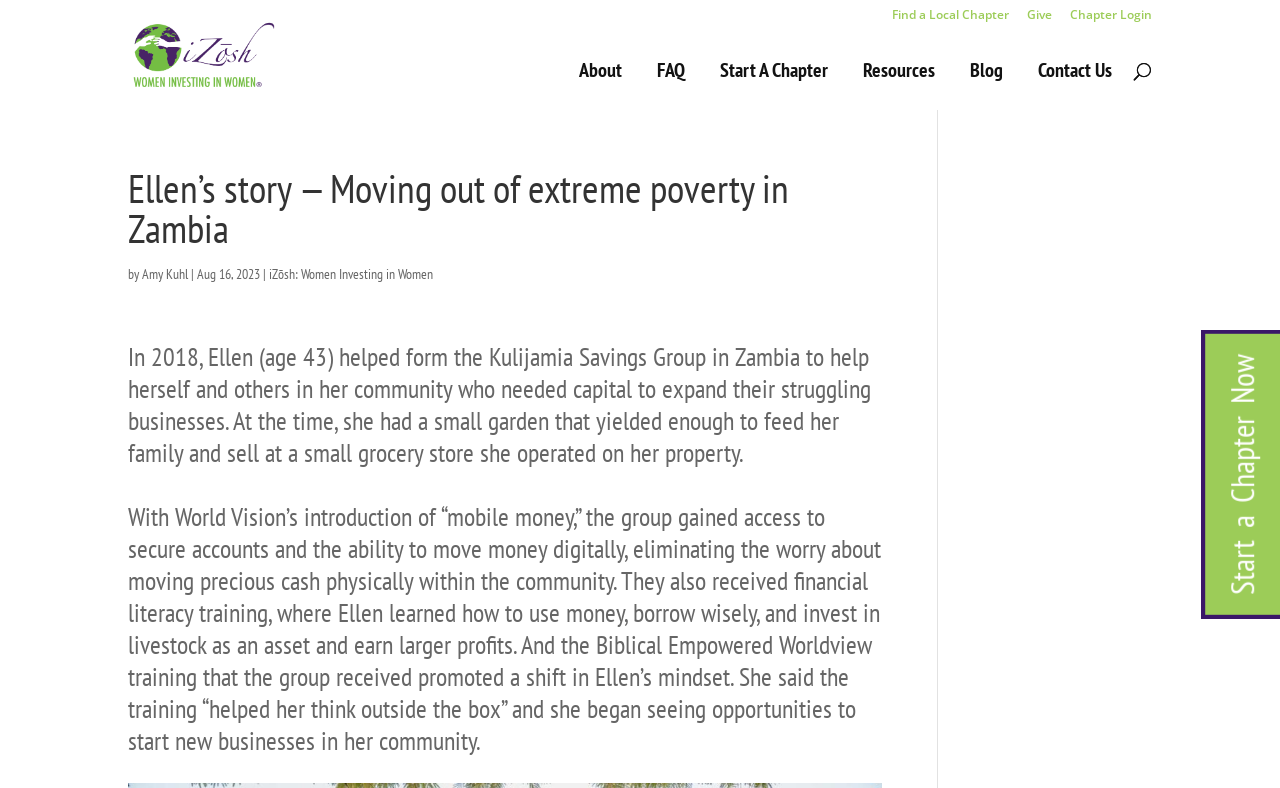Please answer the following question as detailed as possible based on the image: 
What is the date of the article about Ellen's story?

The date of the article can be found below the title of the article, where it says 'Aug 16, 2023'. This indicates that the article was published on August 16, 2023.